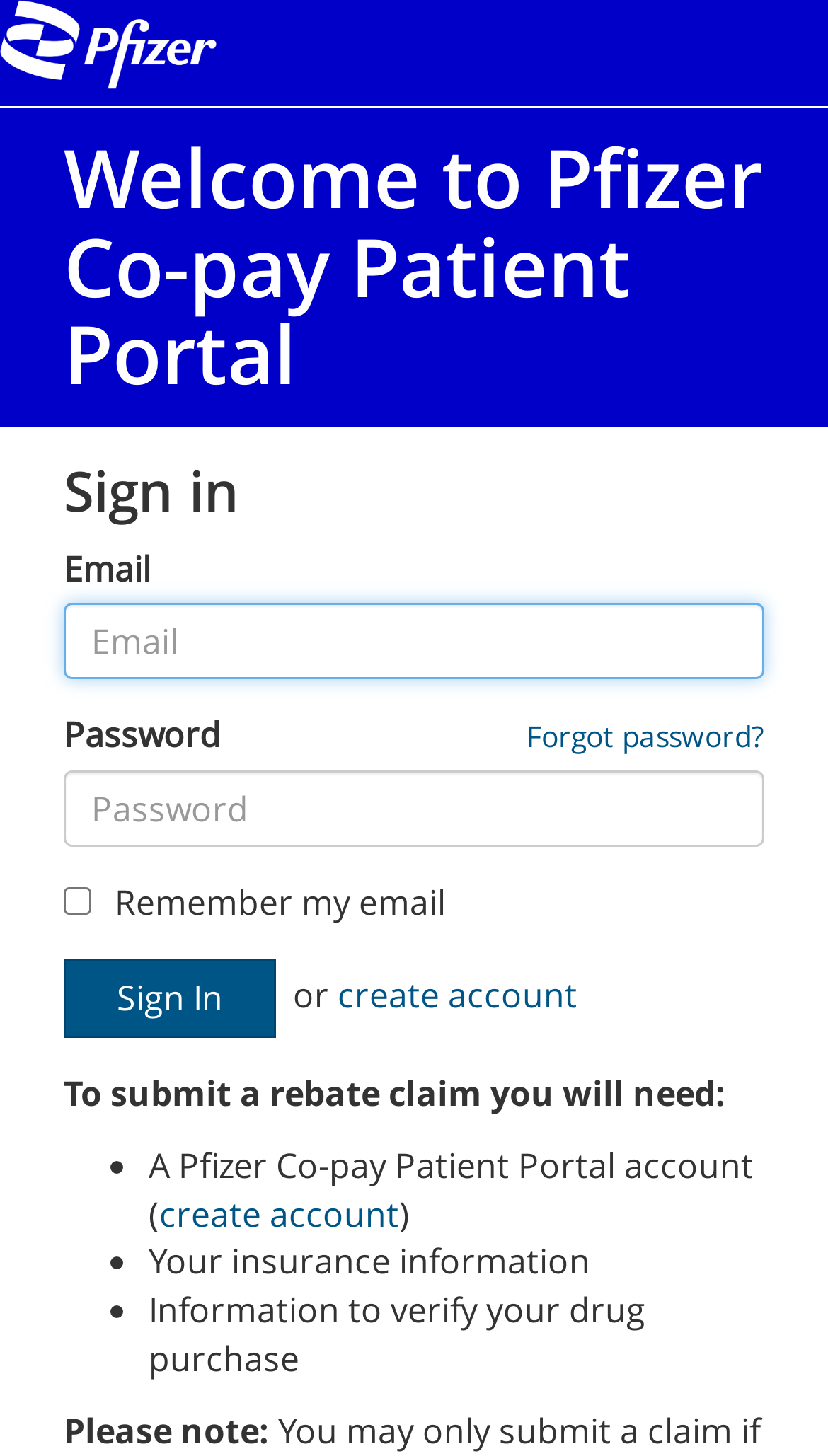Locate the bounding box of the UI element based on this description: "create account". Provide four float numbers between 0 and 1 as [left, top, right, bottom].

[0.408, 0.667, 0.697, 0.699]